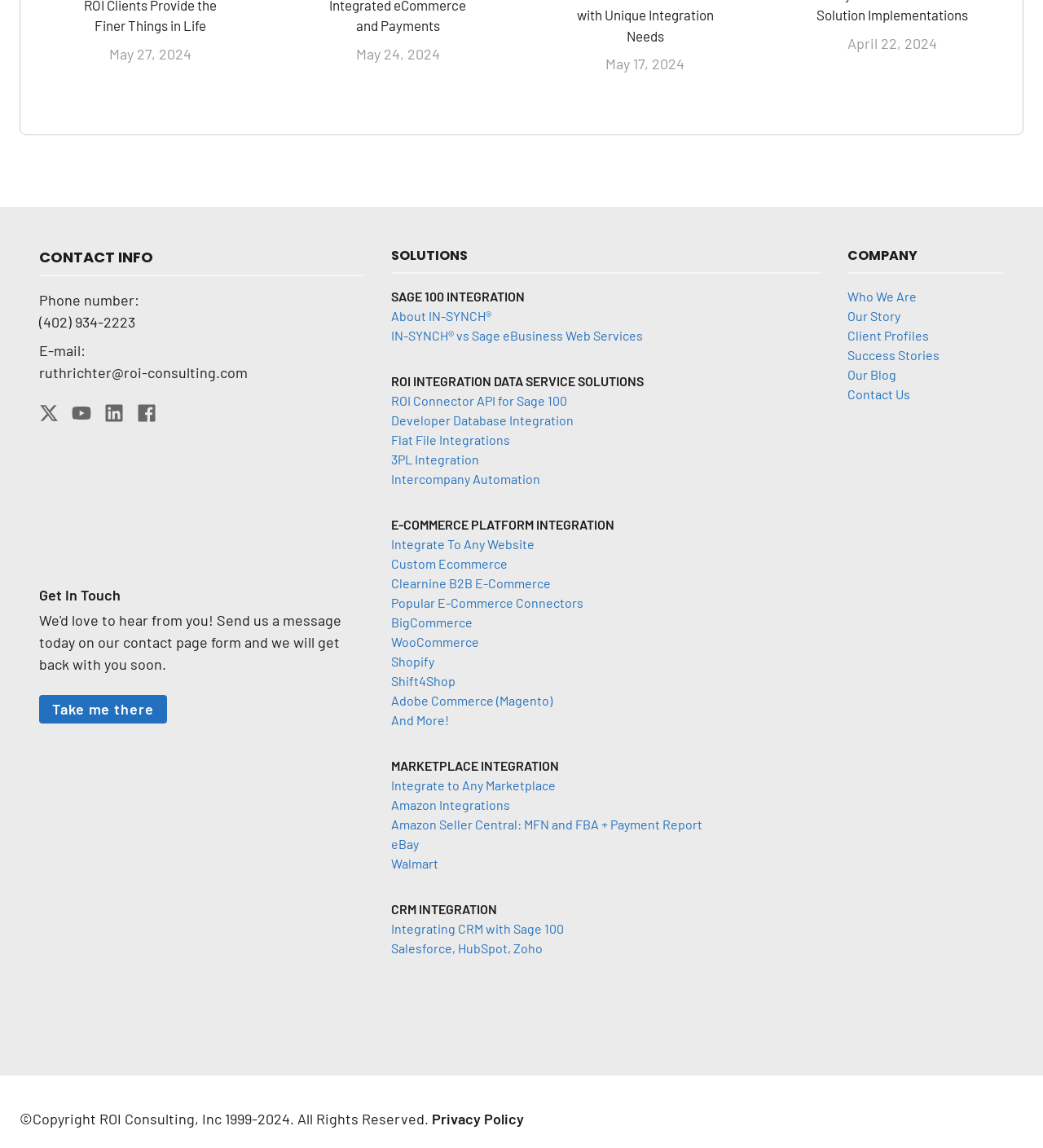Give a one-word or one-phrase response to the question:
What types of integrations are offered?

E-commerce, CRM, Marketplace